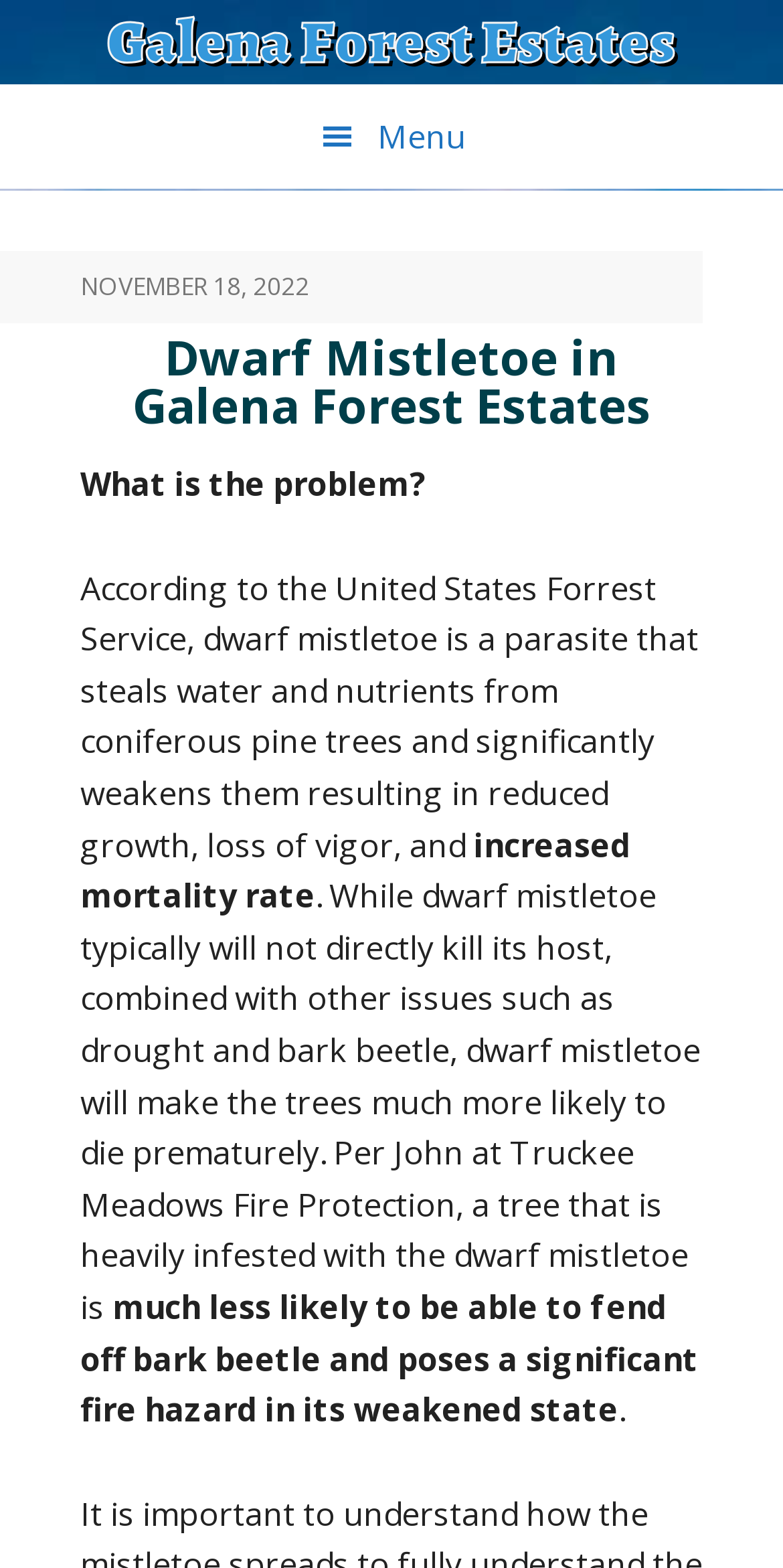Answer the following inquiry with a single word or phrase:
What is the purpose of the button with the '' icon?

Menu